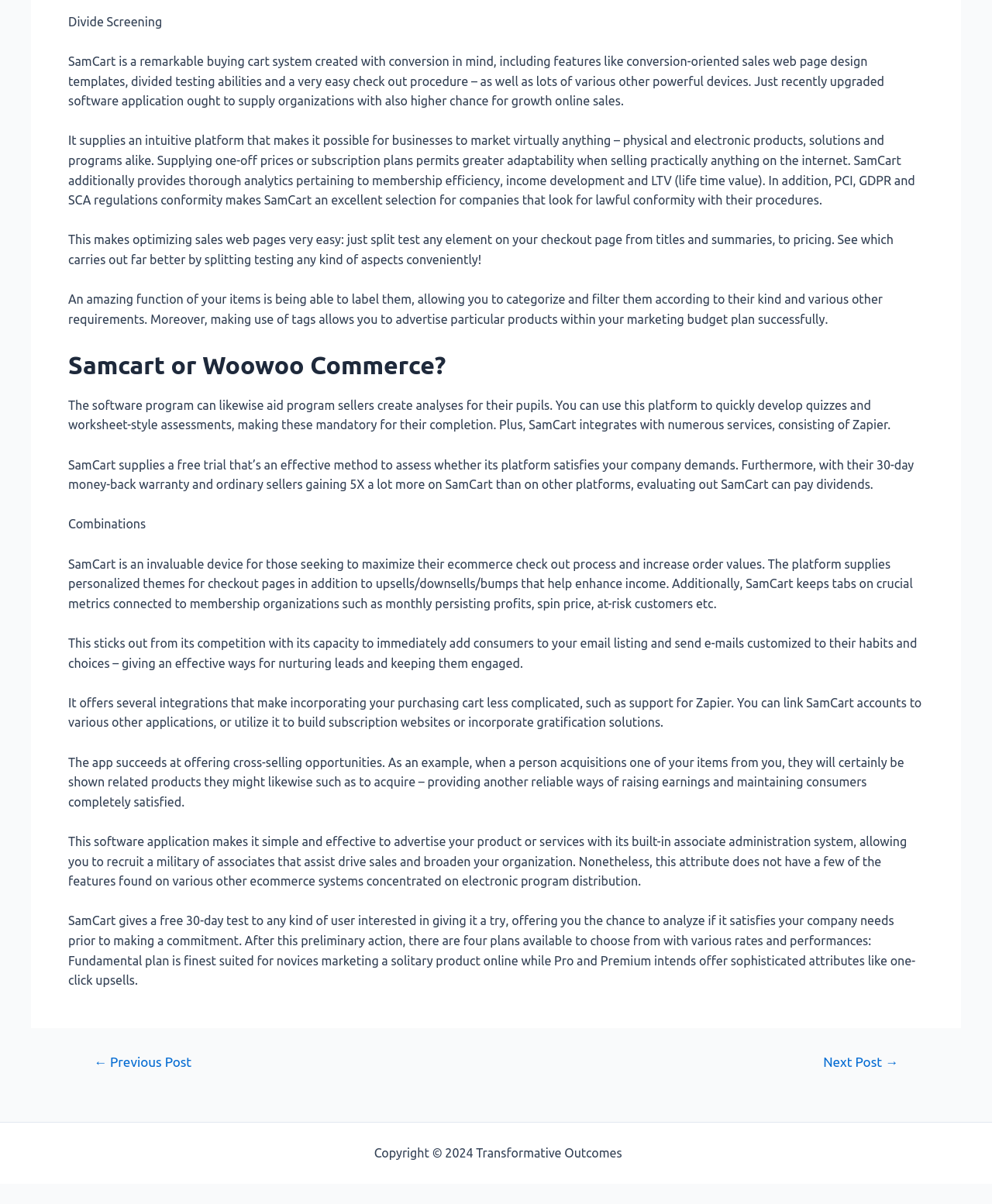How many plans are available after the free trial?
Can you offer a detailed and complete answer to this question?

According to the StaticText element, after the free 30-day trial, there are four plans available to choose from with different pricing and performances.